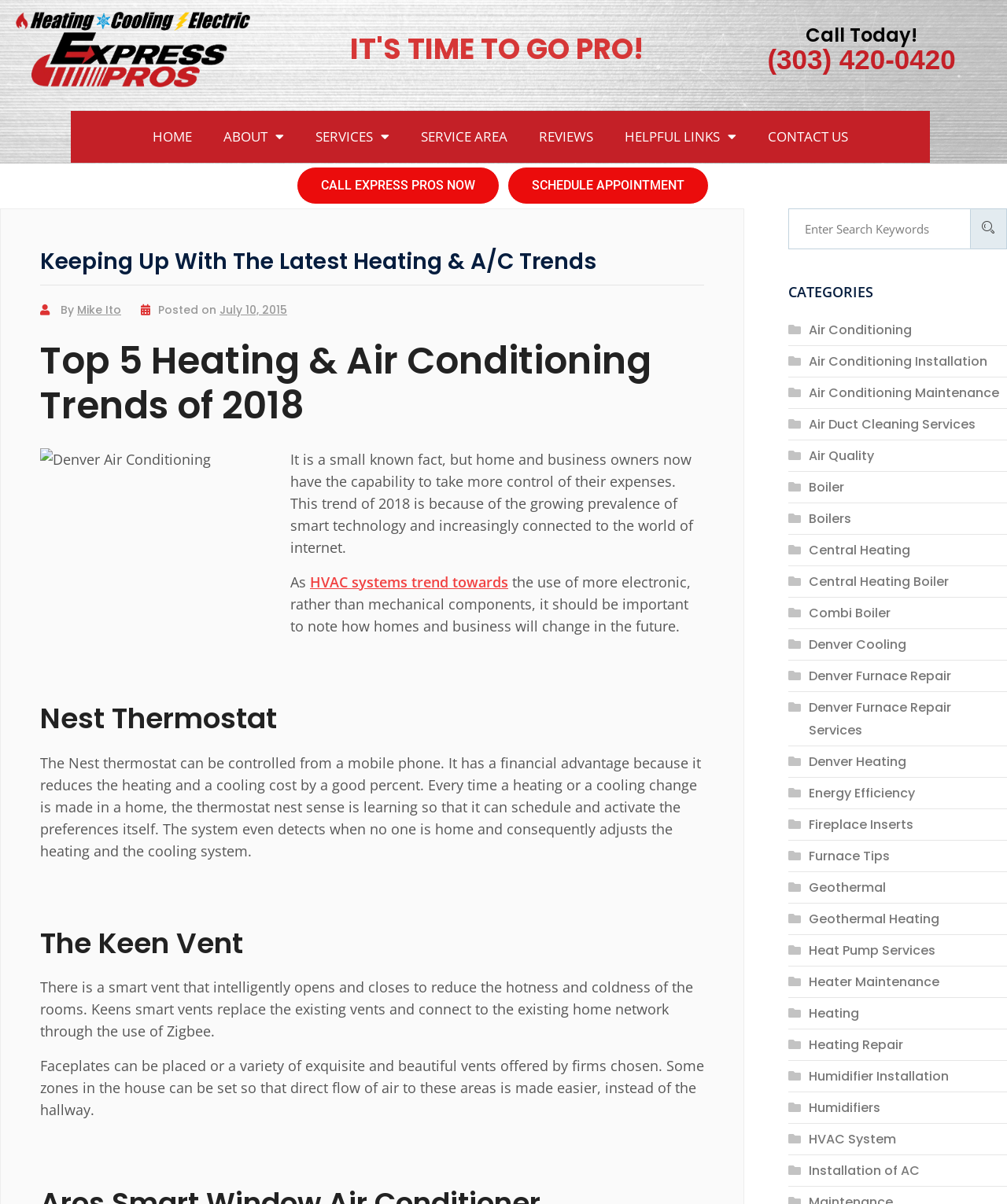Please mark the bounding box coordinates of the area that should be clicked to carry out the instruction: "Call Express Pros now".

[0.295, 0.138, 0.496, 0.17]